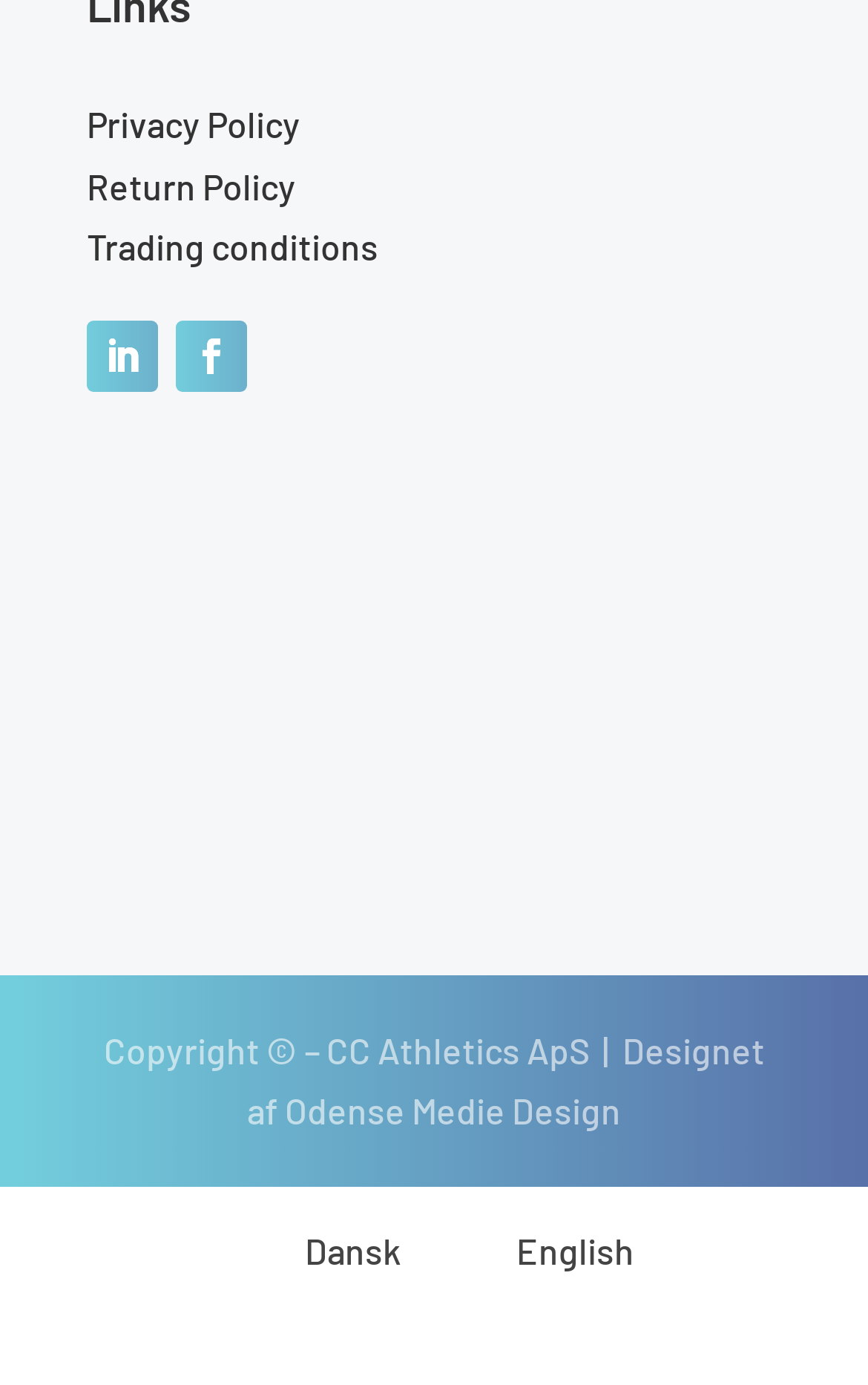Pinpoint the bounding box coordinates of the element you need to click to execute the following instruction: "View privacy policy". The bounding box should be represented by four float numbers between 0 and 1, in the format [left, top, right, bottom].

[0.1, 0.074, 0.346, 0.105]